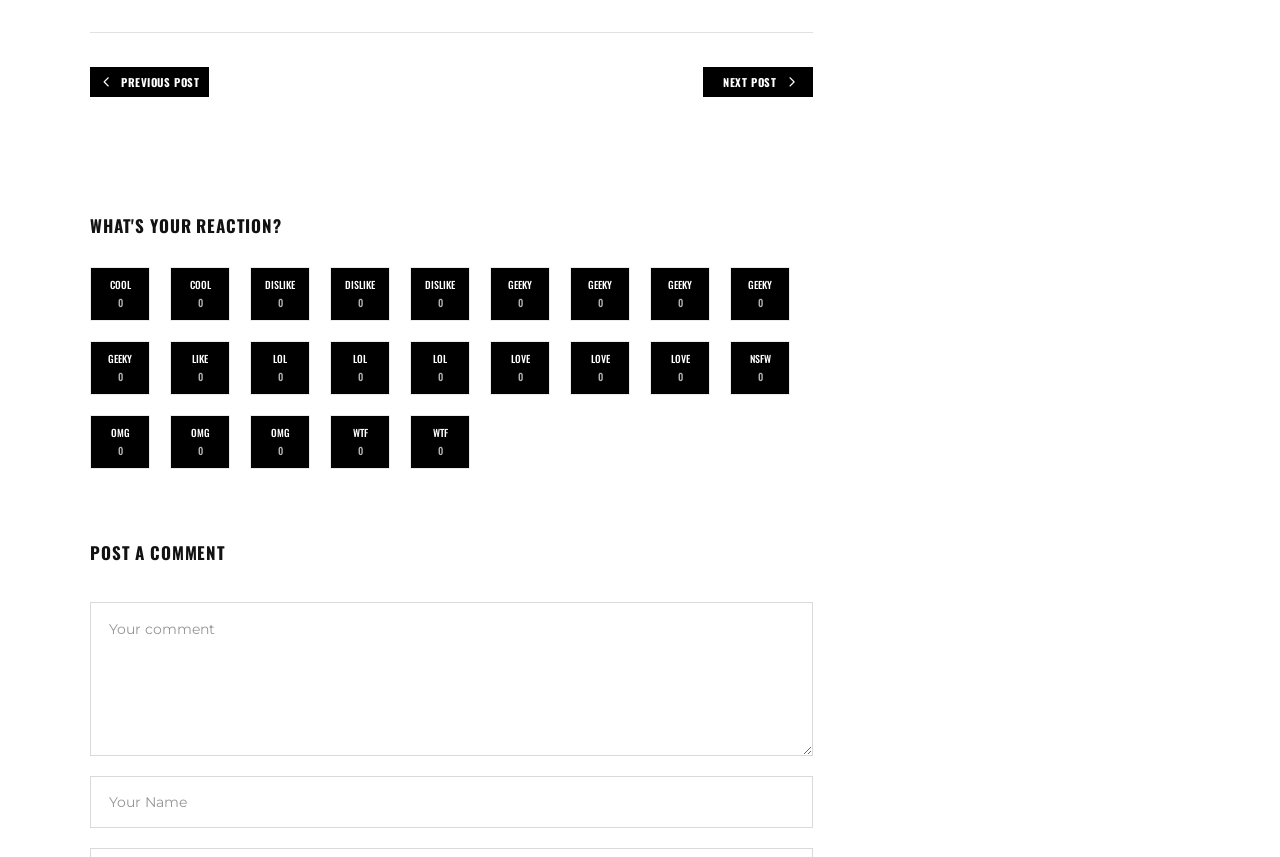How many navigation links are available at the top of the page?
Please ensure your answer to the question is detailed and covers all necessary aspects.

The webpage contains two navigation links at the top, labeled '4 PREVIOUS POST' and '5 NEXT POST'. These links are likely used to navigate through a series of posts or articles, allowing users to access previous or next content.